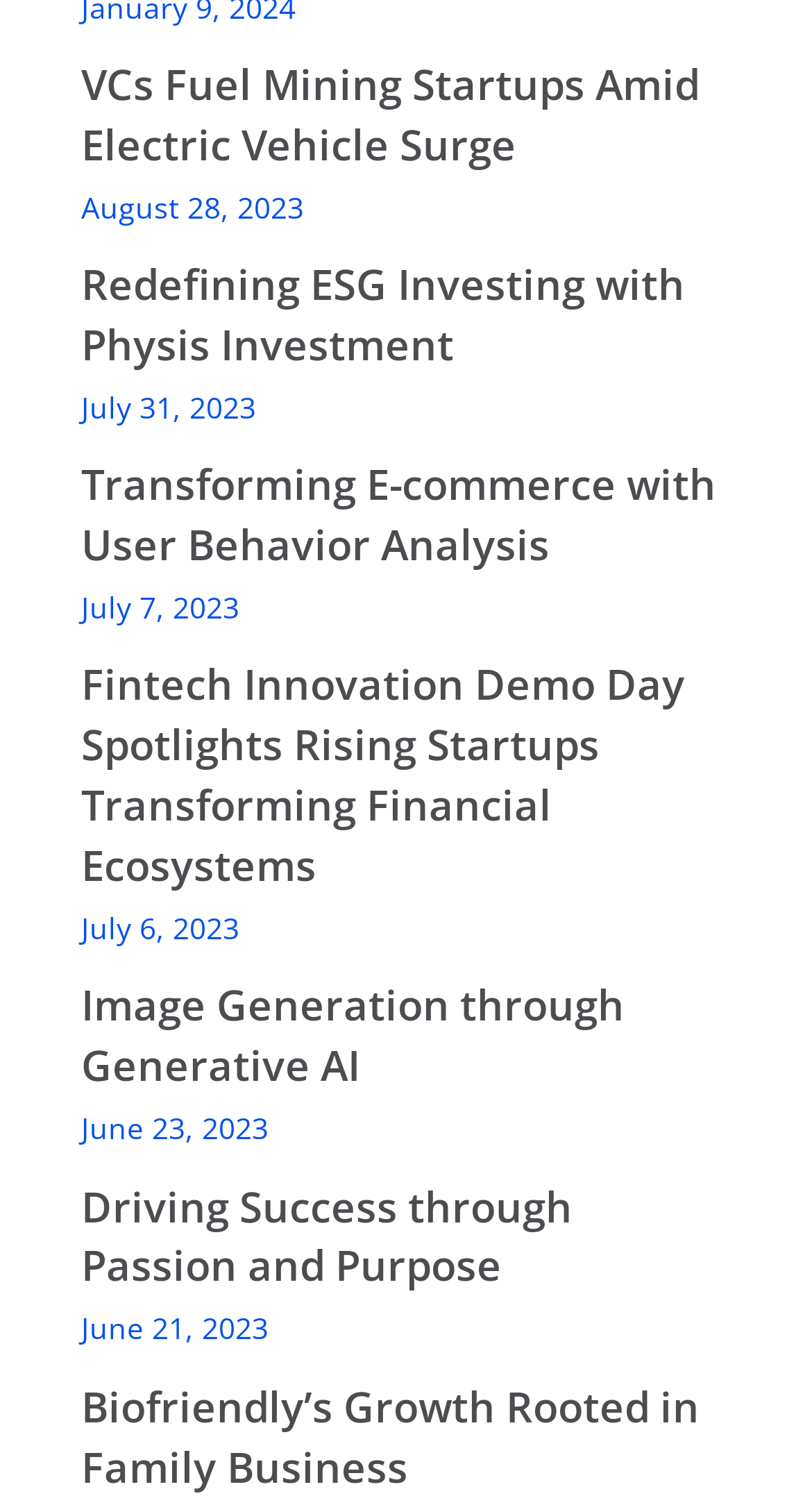What is the title of the article published on June 23?
Based on the content of the image, thoroughly explain and answer the question.

I matched the date 'June 23, 2023' with the corresponding link element and found the article title to be 'Image Generation through Generative AI'.